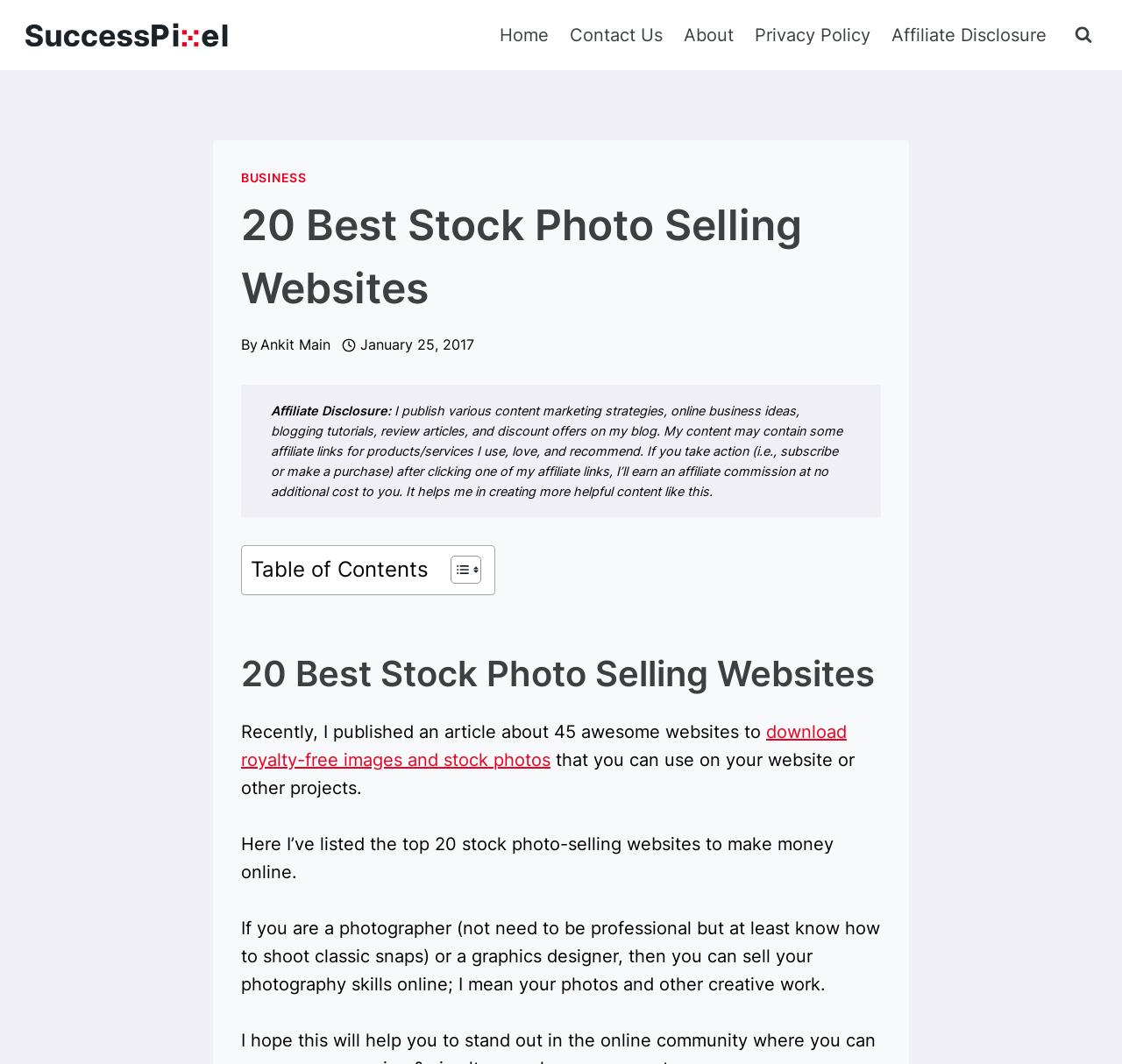Describe every aspect of the webpage comprehensively.

The webpage is about a list of 20 best stock photo selling websites to monetize one's skills. At the top left corner, there is a logo of SuccessPixel, which is a clickable link. Next to it, there is a primary navigation menu with links to Home, Contact Us, About, Privacy Policy, and Affiliate Disclosure.

Below the navigation menu, there is a search form button on the top right corner. When expanded, it reveals a header section with a title "20 Best Stock Photo Selling Websites" and a byline "By Ankit Main" with an image of a clock. The title is followed by an affiliate disclosure statement, which explains that the content may contain affiliate links.

The main content of the webpage is divided into sections. The first section has a table of contents with a toggle button. The table of contents is not expanded by default. Below it, there is a heading "20 Best Stock Photo Selling Websites" followed by a brief introduction to the article. The introduction explains that the article is a follow-up to a previous article about downloading royalty-free images and stock photos, and it lists the top 20 stock photo-selling websites to make money online.

The webpage has a total of 5 links in the navigation menu, 1 logo link, 1 search form button, 1 toggle button, and 5 links in the main content. There are 4 images on the webpage, including the logo, a clock icon, and two icons in the toggle button.